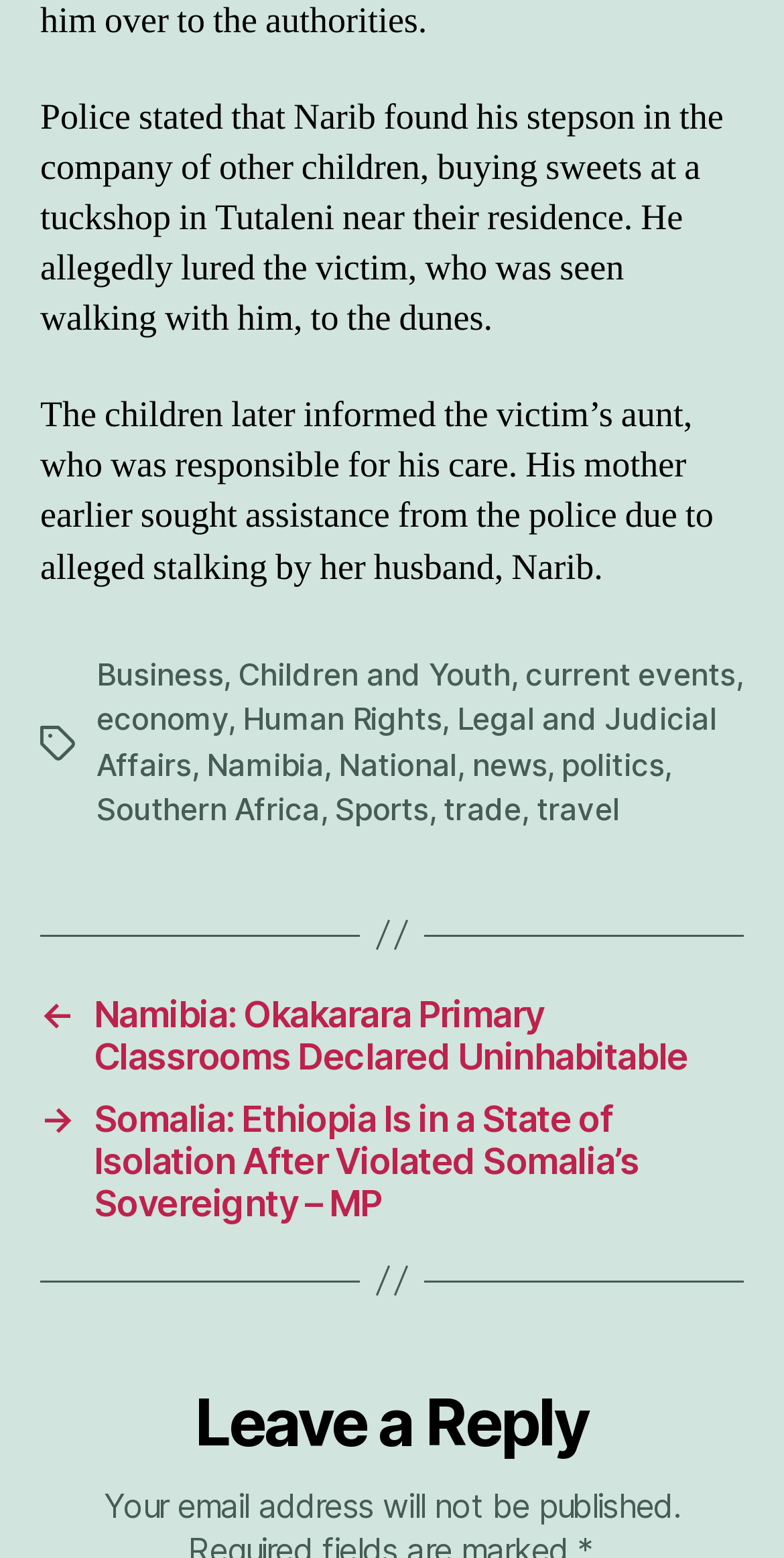Pinpoint the bounding box coordinates of the area that must be clicked to complete this instruction: "Check the 'Your email address will not be published' note".

[0.132, 0.953, 0.868, 0.979]